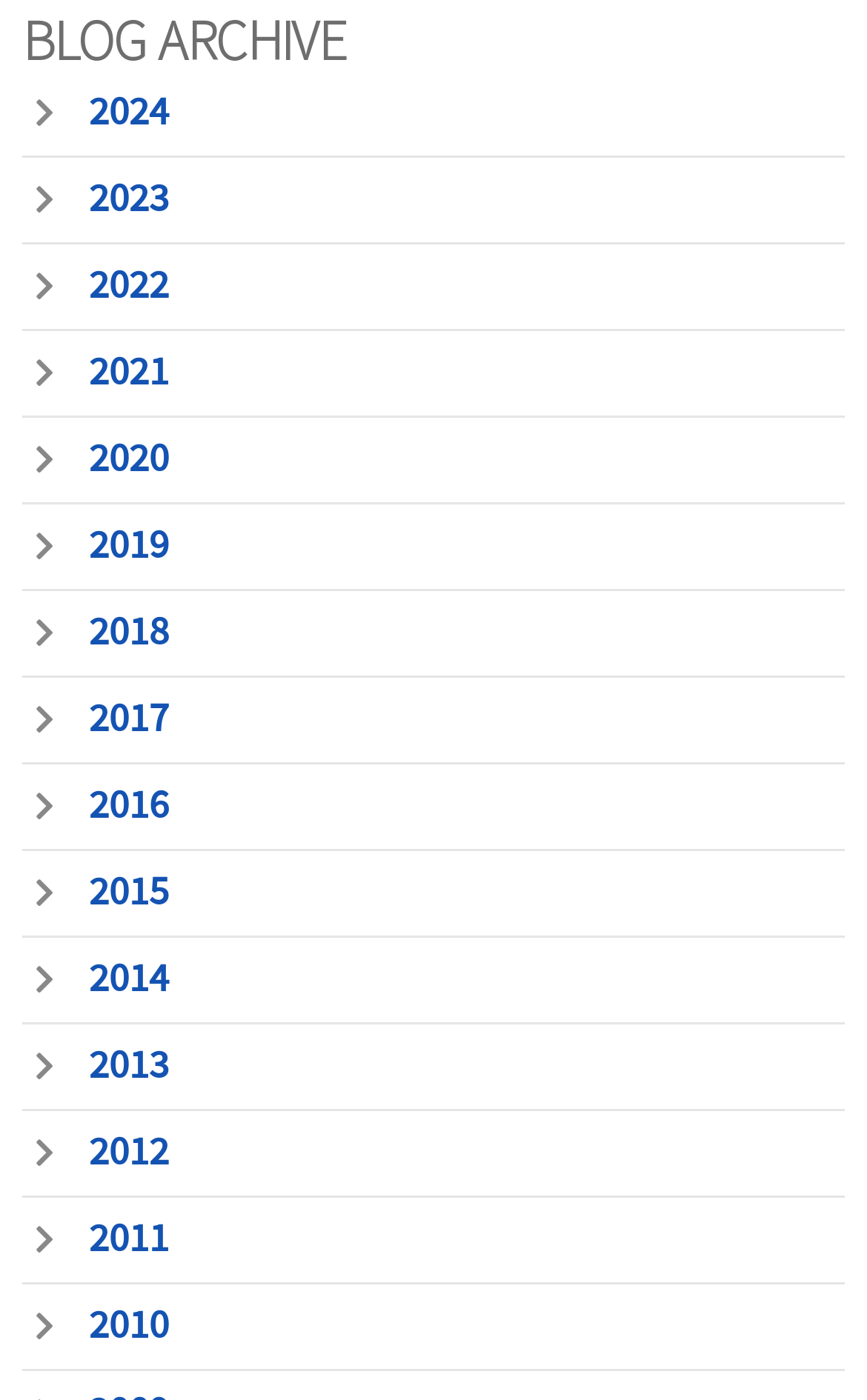What is the pattern of the links in the blog archive? Based on the screenshot, please respond with a single word or phrase.

Year links with icons